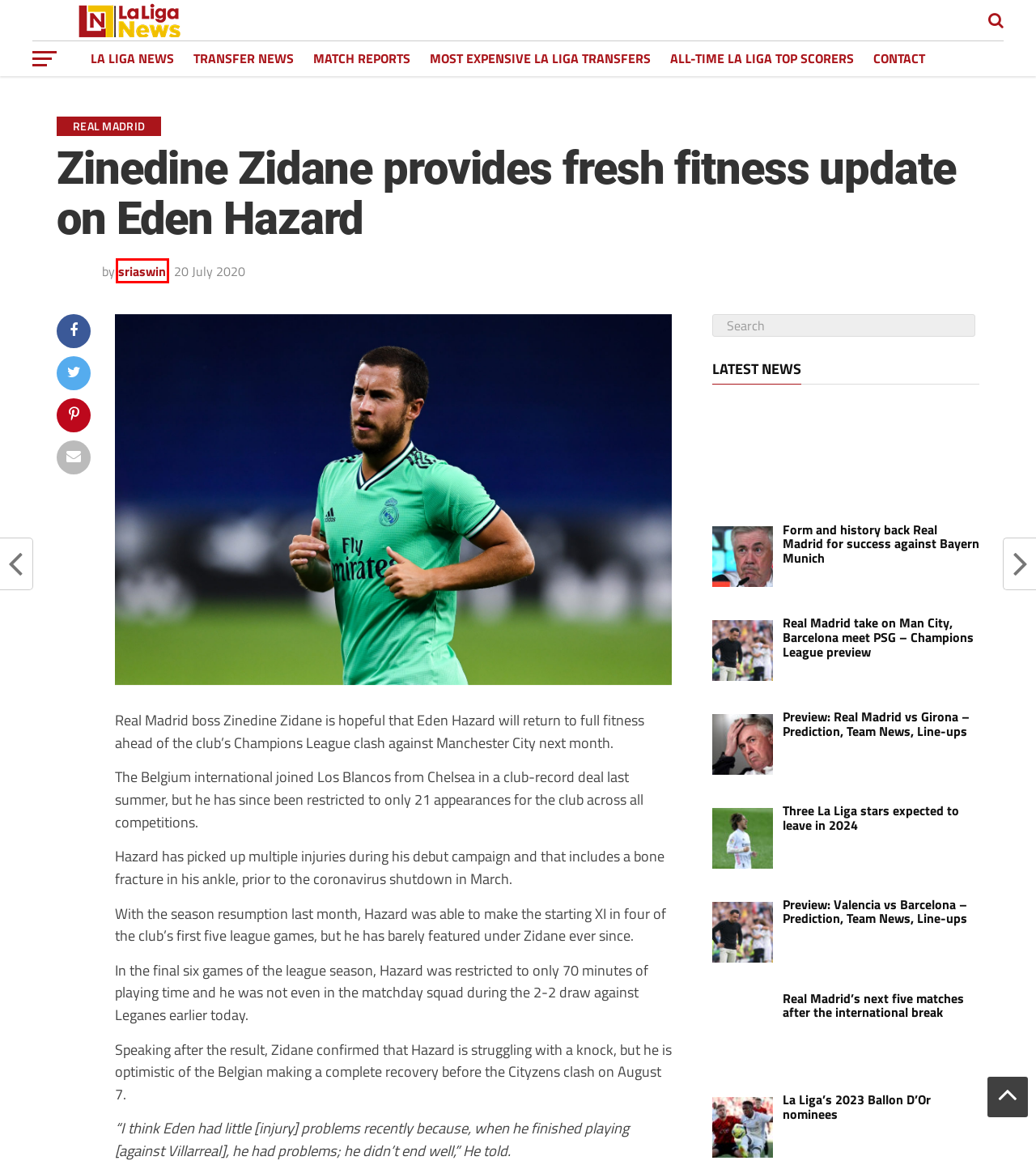You are presented with a screenshot of a webpage with a red bounding box. Select the webpage description that most closely matches the new webpage after clicking the element inside the red bounding box. The options are:
A. Three La Liga stars expected to leave in 2024 – La Liga News
B. sriaswin – La Liga News
C. Form and history back Real Madrid for success against Bayern Munich – La Liga News
D. Contact – La Liga News
E. La Liga 2020/21 Season Preview and Predictions – La Liga News
F. Real Madrid’s next five matches after the international break – La Liga News
G. La Liga Top Scorers of All-Time – La Liga News
H. Preview: Valencia vs Barcelona – Prediction, Team News, Line-ups – La Liga News

B